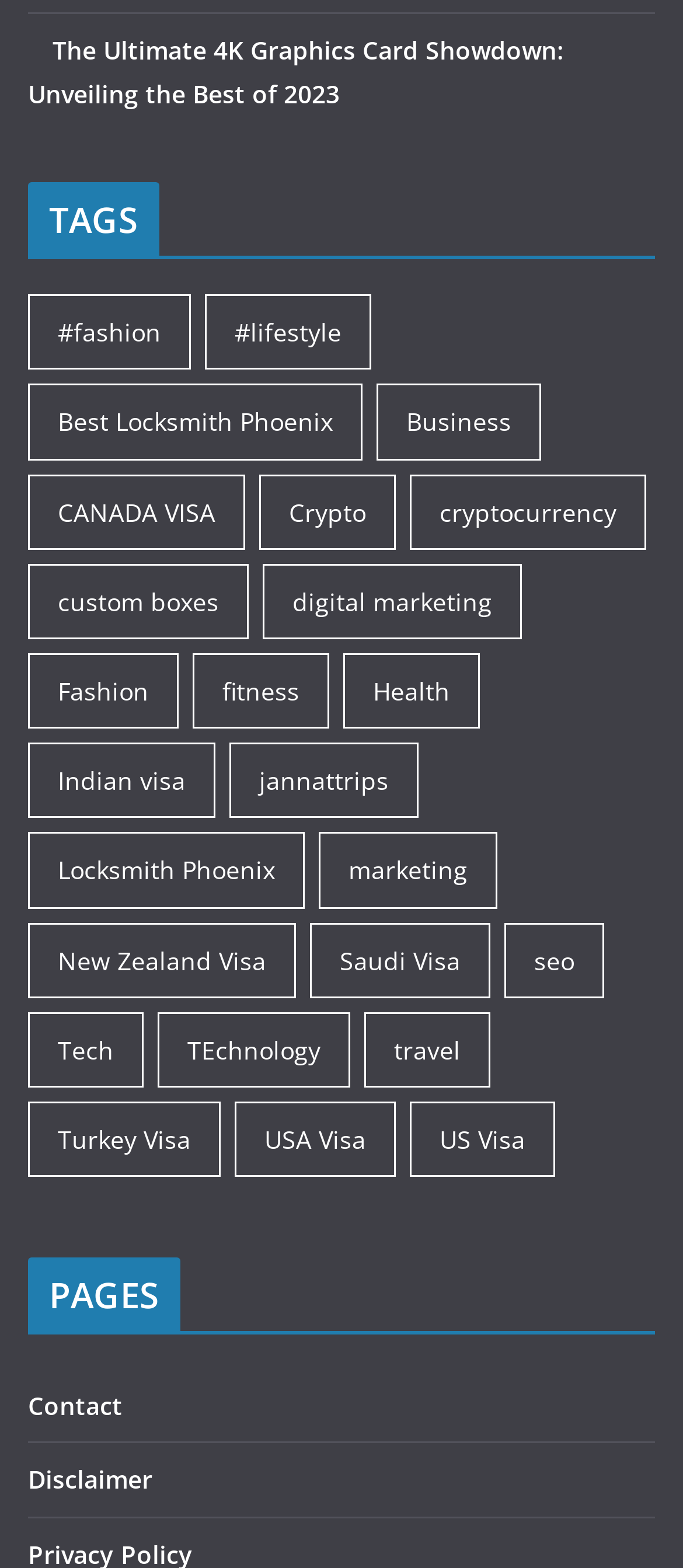Locate the bounding box of the UI element defined by this description: "CANADA VISA". The coordinates should be given as four float numbers between 0 and 1, formatted as [left, top, right, bottom].

[0.041, 0.302, 0.359, 0.351]